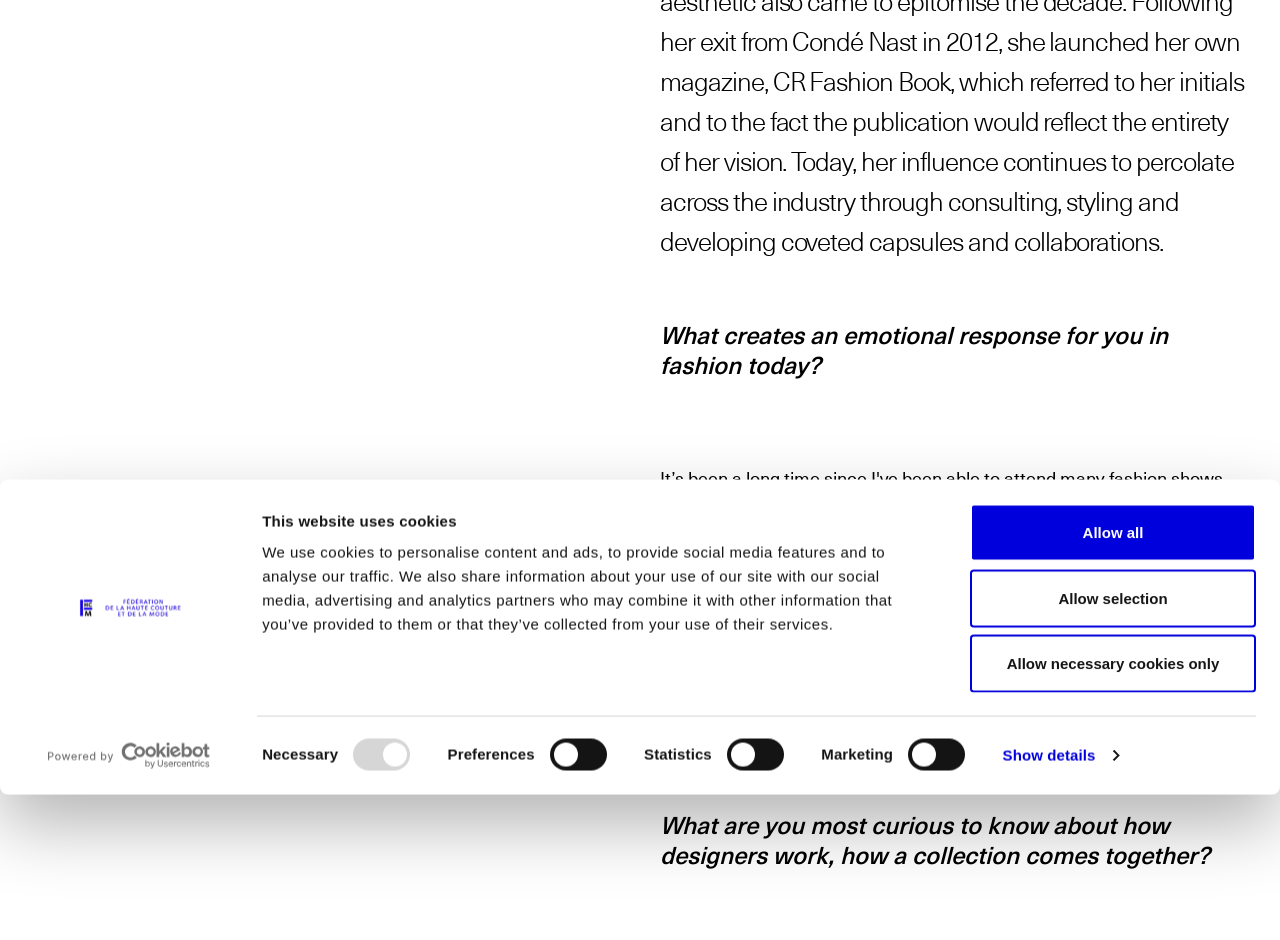Using the provided element description "Allow necessary cookies only", determine the bounding box coordinates of the UI element.

[0.758, 0.511, 0.981, 0.572]